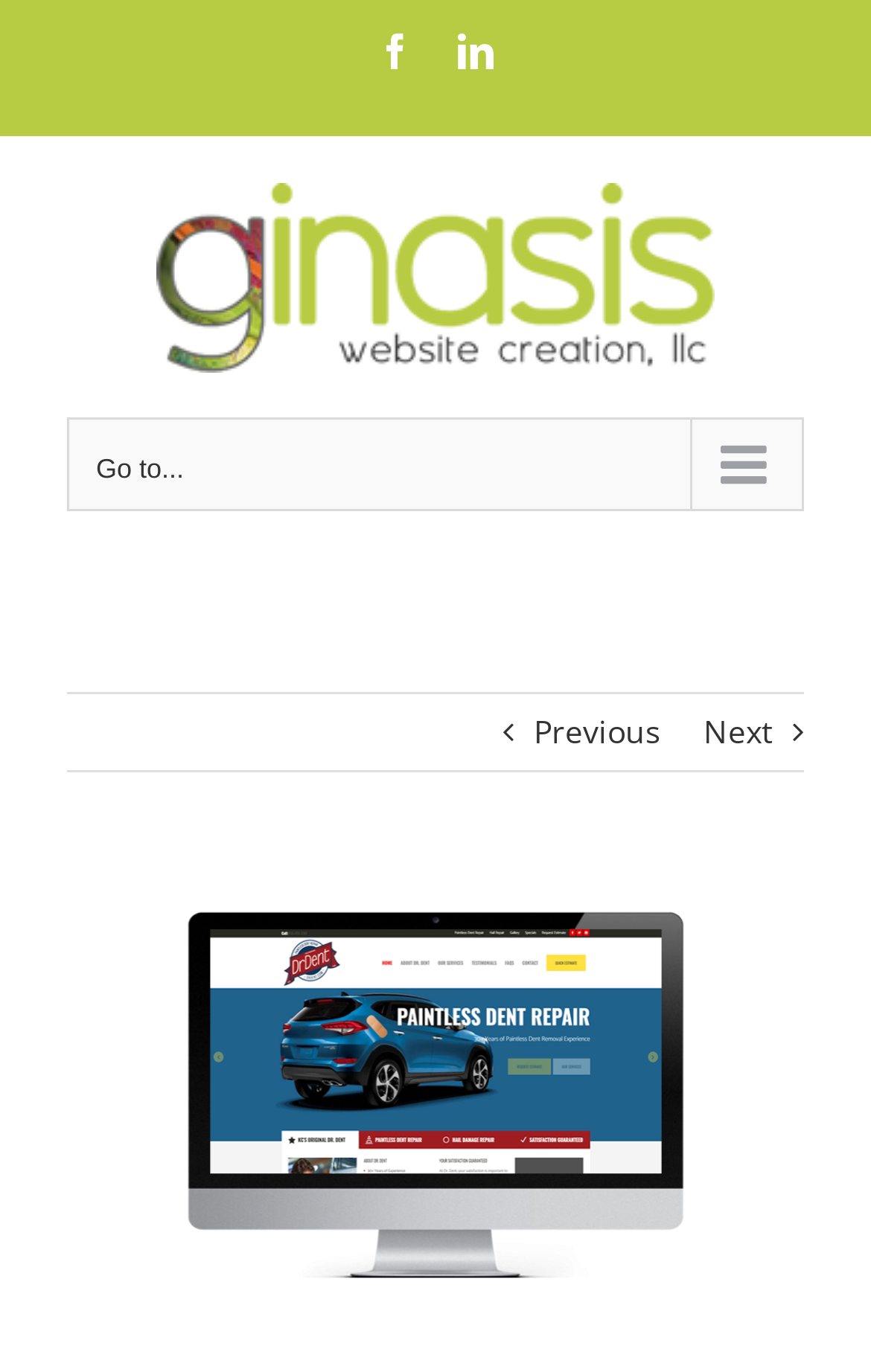Using the information from the screenshot, answer the following question thoroughly:
What is the purpose of the button with an arrow icon?

The button with an arrow icon is located in the main menu mobile section, and it is used to expand the main menu. This can be inferred from the 'expanded: False' property of the button.